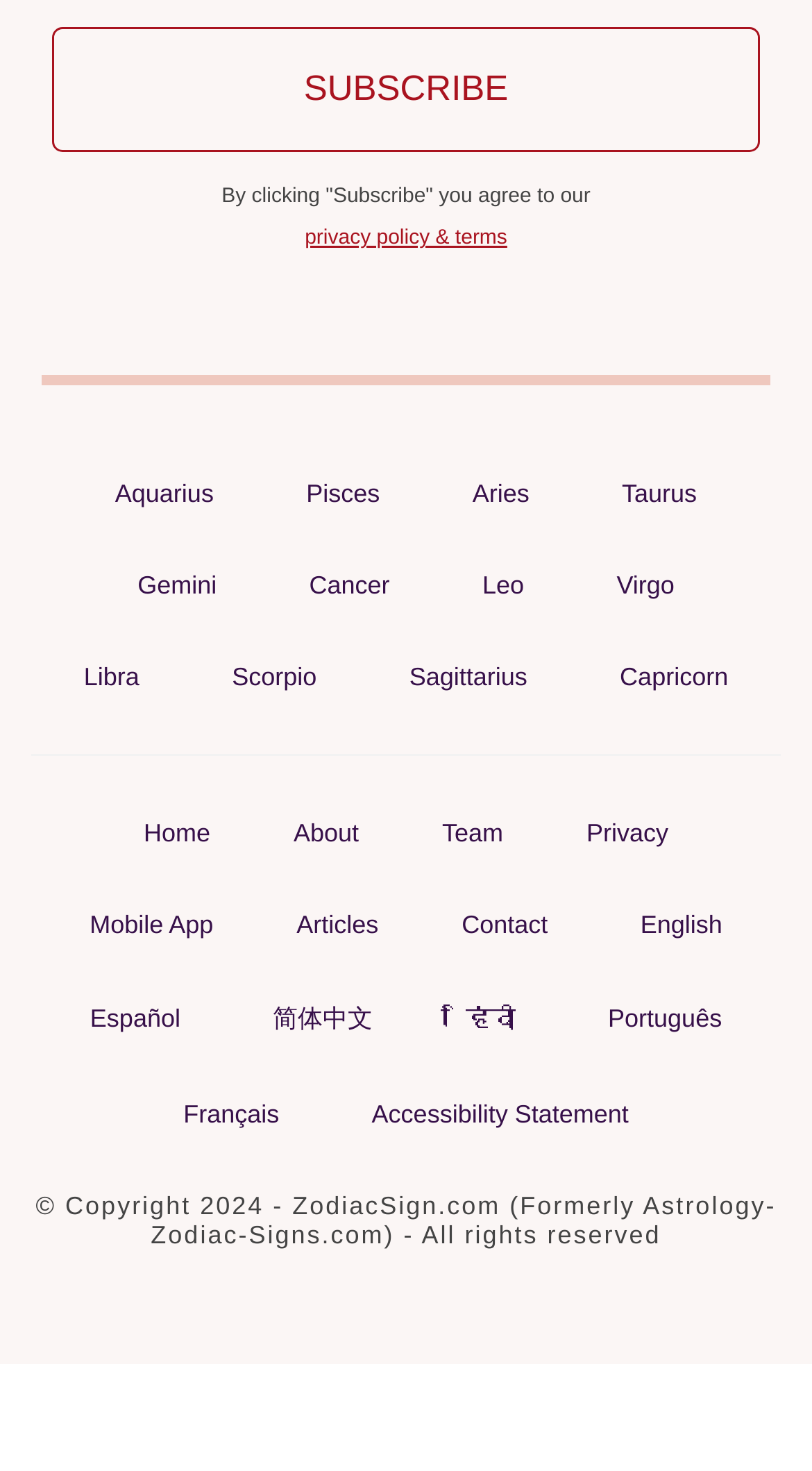Identify the bounding box coordinates of the clickable section necessary to follow the following instruction: "Go to the home page". The coordinates should be presented as four float numbers from 0 to 1, i.e., [left, top, right, bottom].

[0.151, 0.55, 0.285, 0.584]